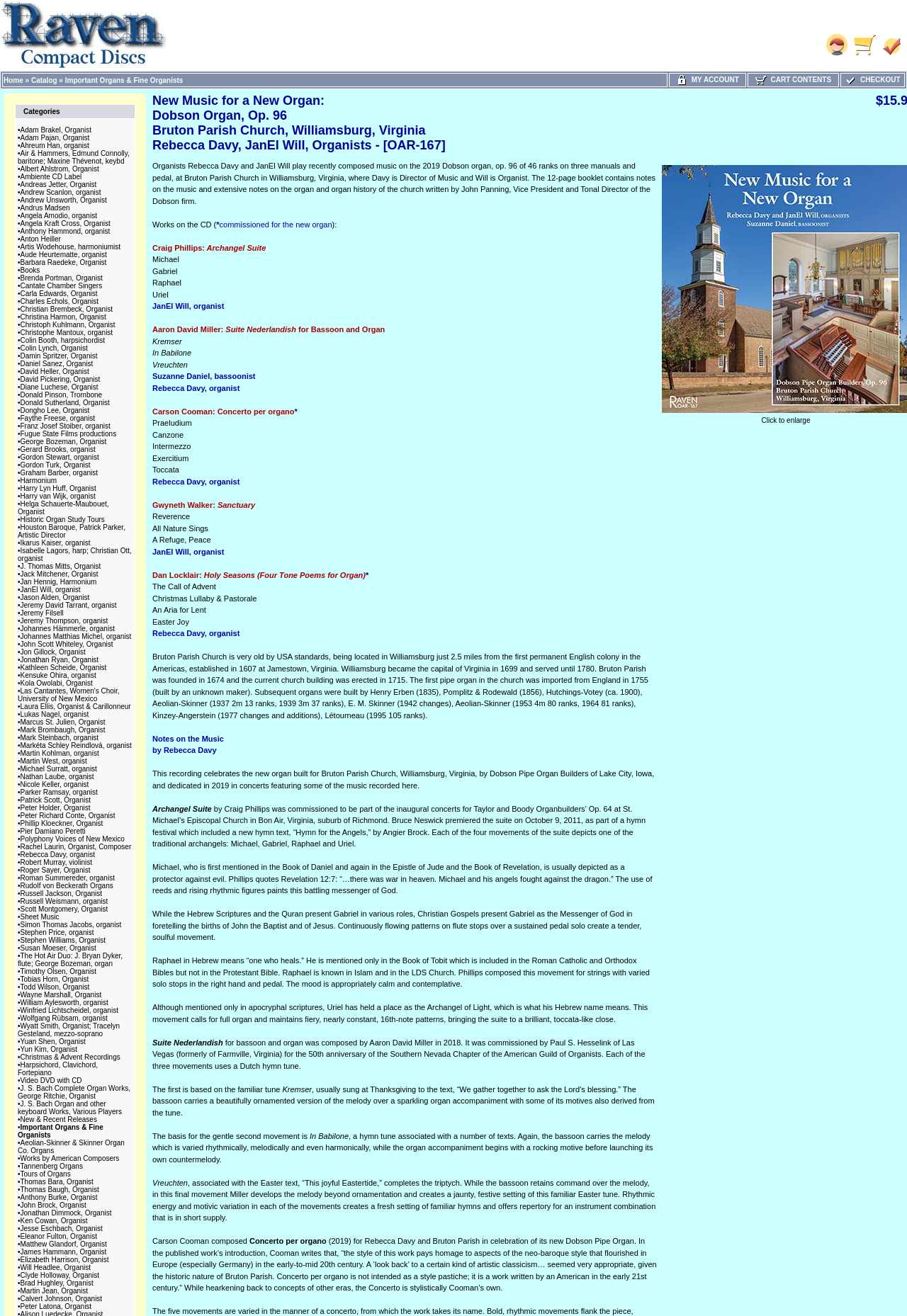Please specify the bounding box coordinates of the clickable region to carry out the following instruction: "View MY ACCOUNT". The coordinates should be four float numbers between 0 and 1, in the format [left, top, right, bottom].

[0.745, 0.057, 0.815, 0.063]